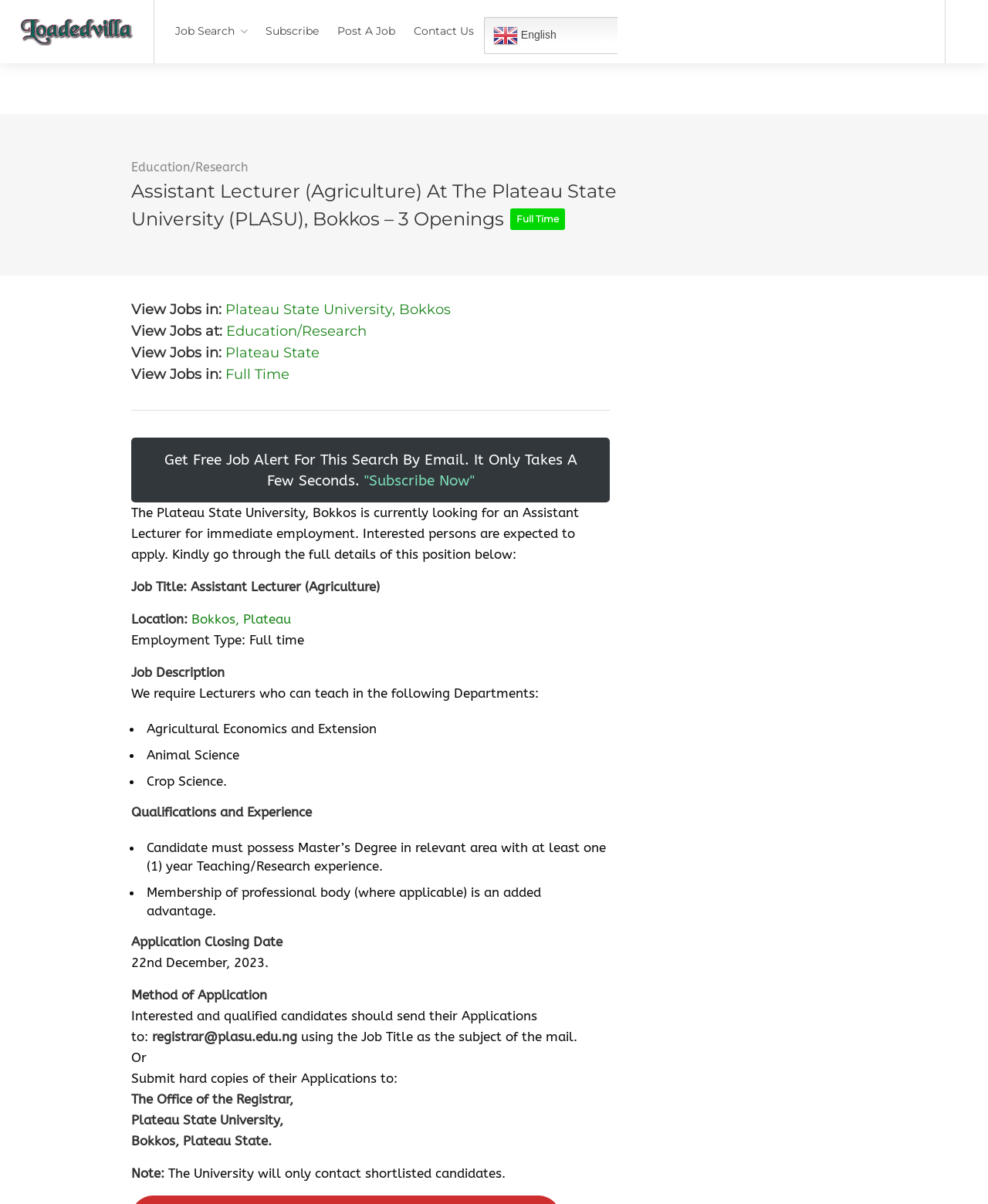Specify the bounding box coordinates of the element's area that should be clicked to execute the given instruction: "Track a shipment". The coordinates should be four float numbers between 0 and 1, i.e., [left, top, right, bottom].

None